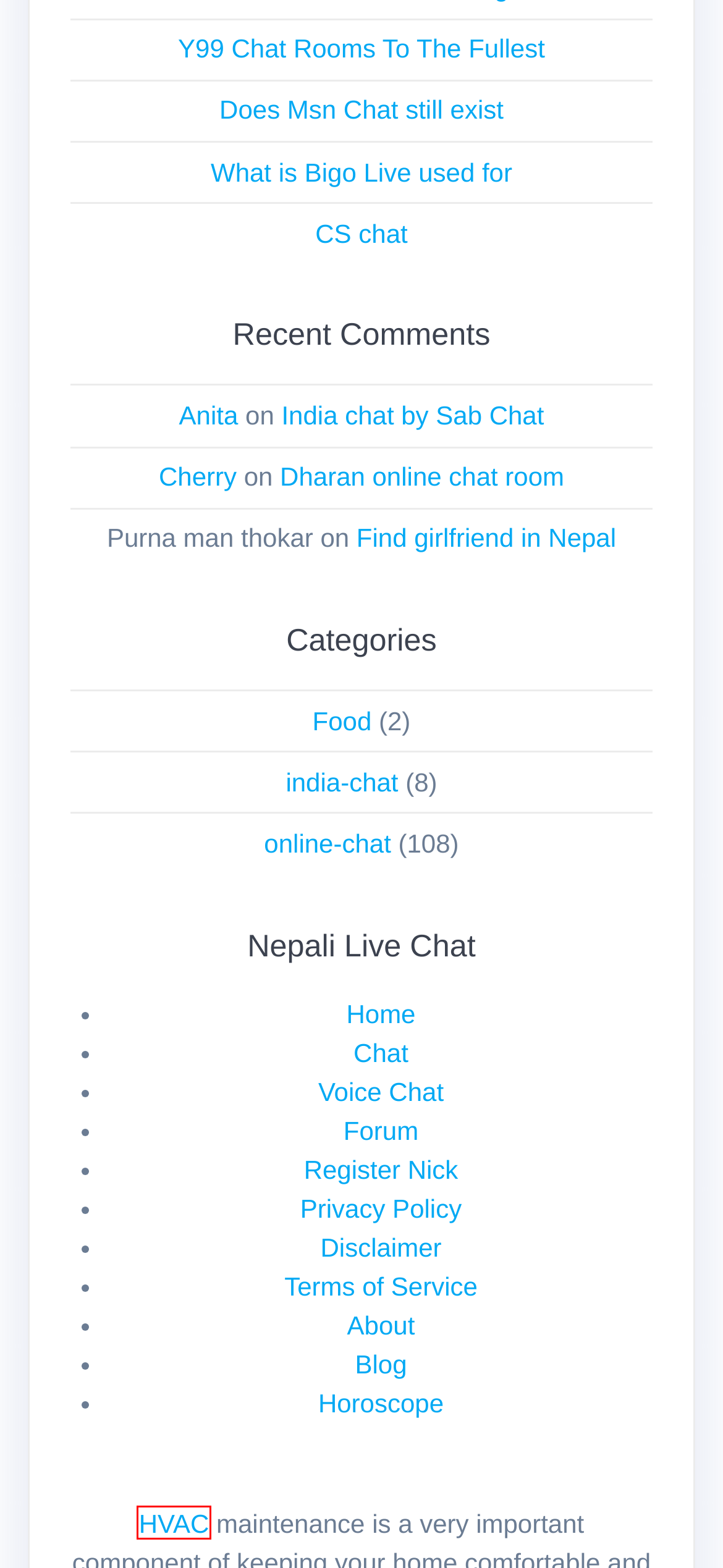You’re provided with a screenshot of a webpage that has a red bounding box around an element. Choose the best matching webpage description for the new page after clicking the element in the red box. The options are:
A. About - Chat Sansar Blog Posts
B. India chat by Sab Chat - Chat Sansar Blog Posts
C. CS chat - Chat Sansar Blog Posts
D. ChatSansar.com Disclaimers
E. Find girlfriend in Nepal - Chat Sansar Blog Posts
F. Basic HVAC Maintenance Tips for Landlords -
G. Food - Chat Sansar Blog Posts
H. Privacy Policy - Chat Sansar Blog Posts

F